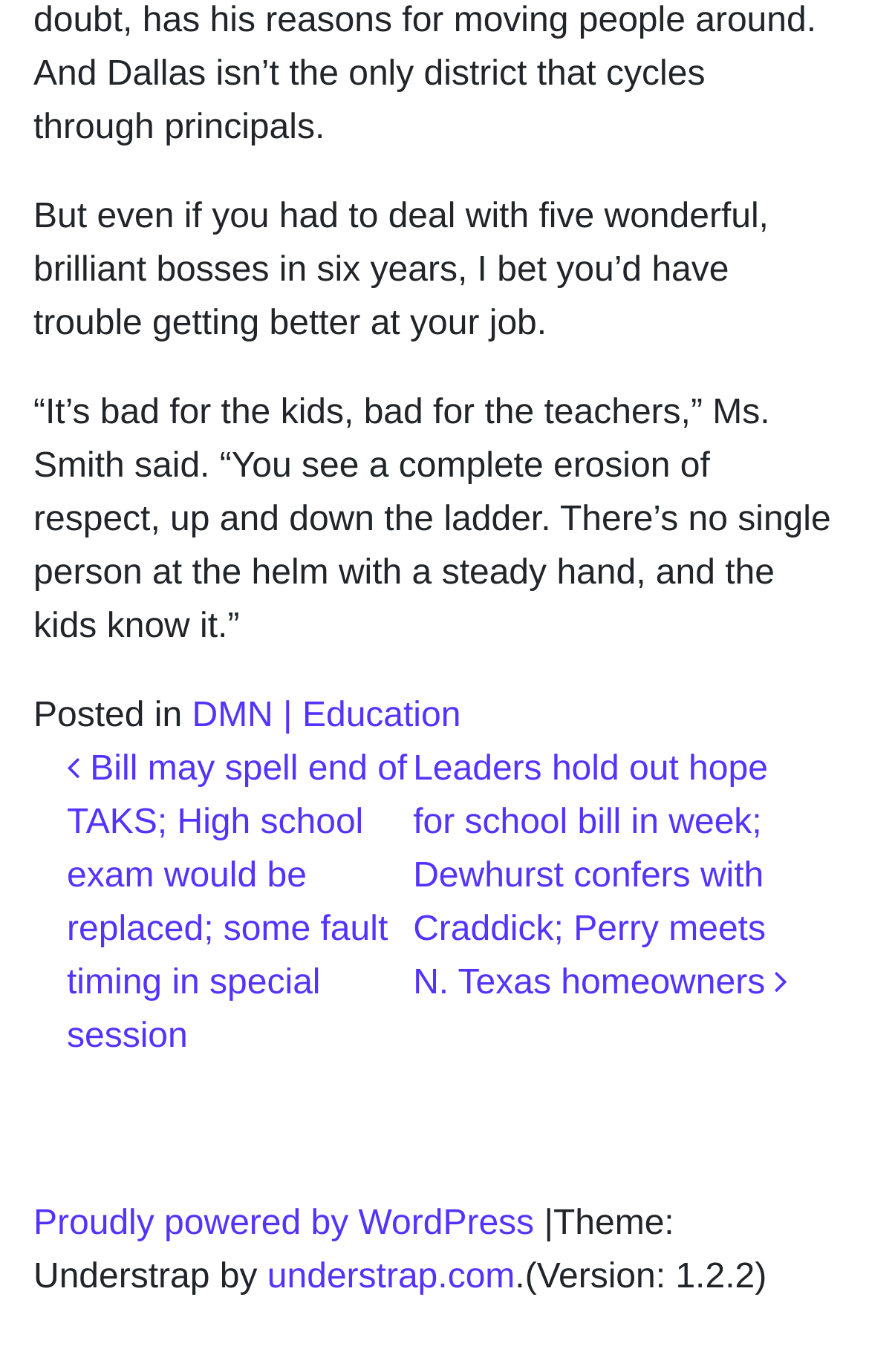Please provide the bounding box coordinate of the region that matches the element description: Anew Team. Coordinates should be in the format (top-left x, top-left y, bottom-right x, bottom-right y) and all values should be between 0 and 1.

None